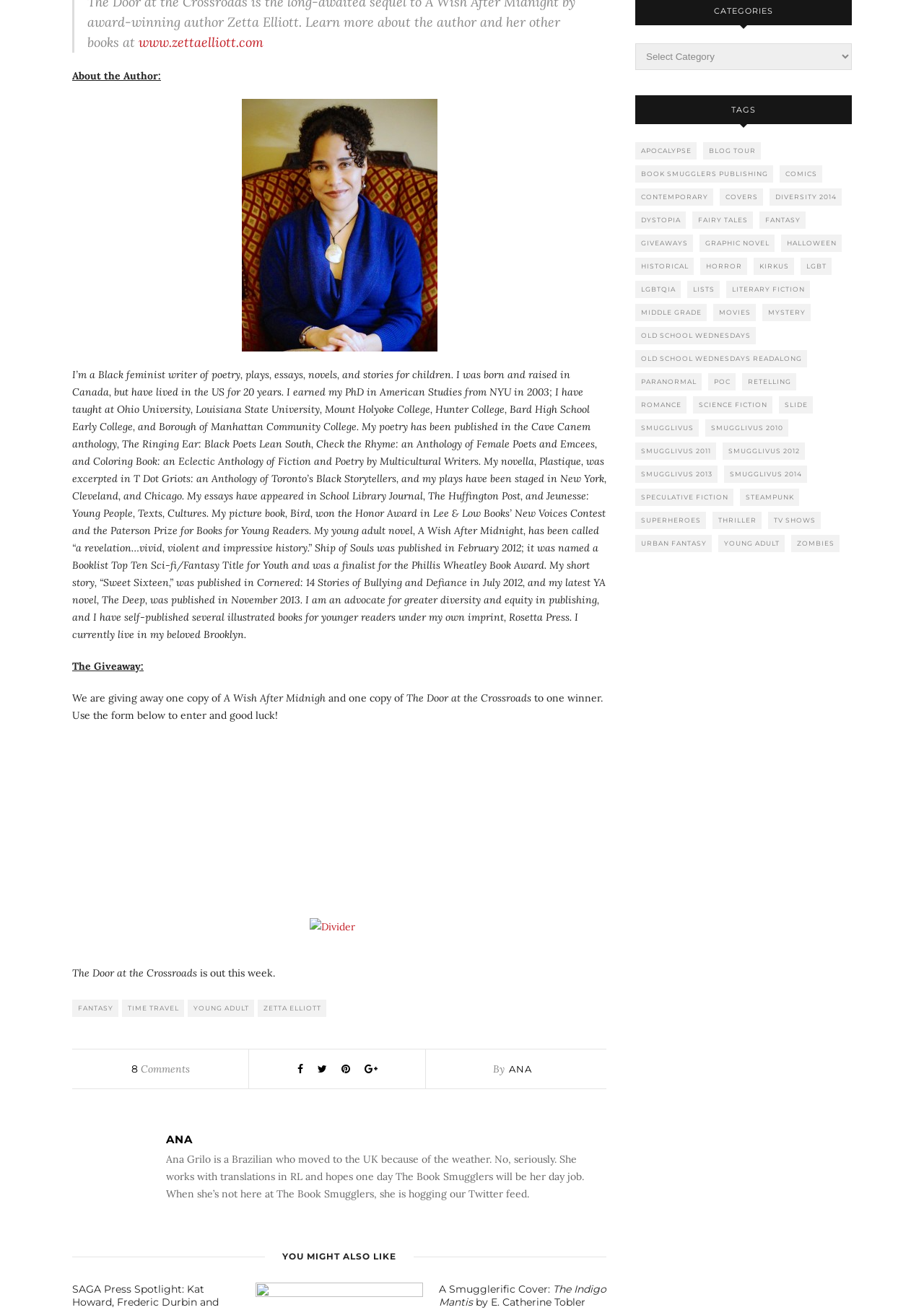Please identify the bounding box coordinates of the element that needs to be clicked to execute the following command: "Click the link to enter the giveaway". Provide the bounding box using four float numbers between 0 and 1, formatted as [left, top, right, bottom].

[0.078, 0.503, 0.155, 0.513]